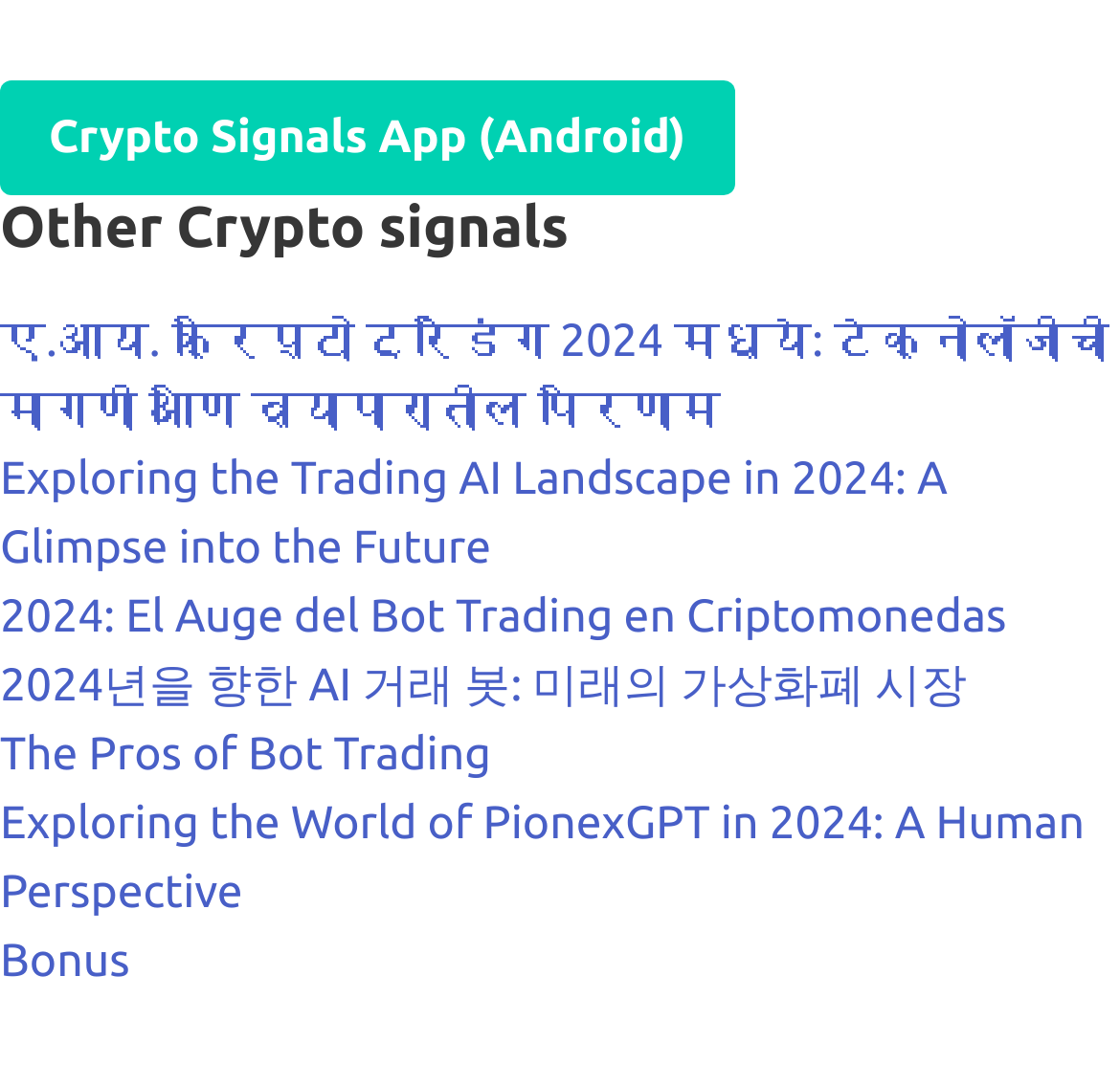Please find the bounding box coordinates of the clickable region needed to complete the following instruction: "Check out The Pros of Bot Trading". The bounding box coordinates must consist of four float numbers between 0 and 1, i.e., [left, top, right, bottom].

[0.0, 0.684, 0.438, 0.733]